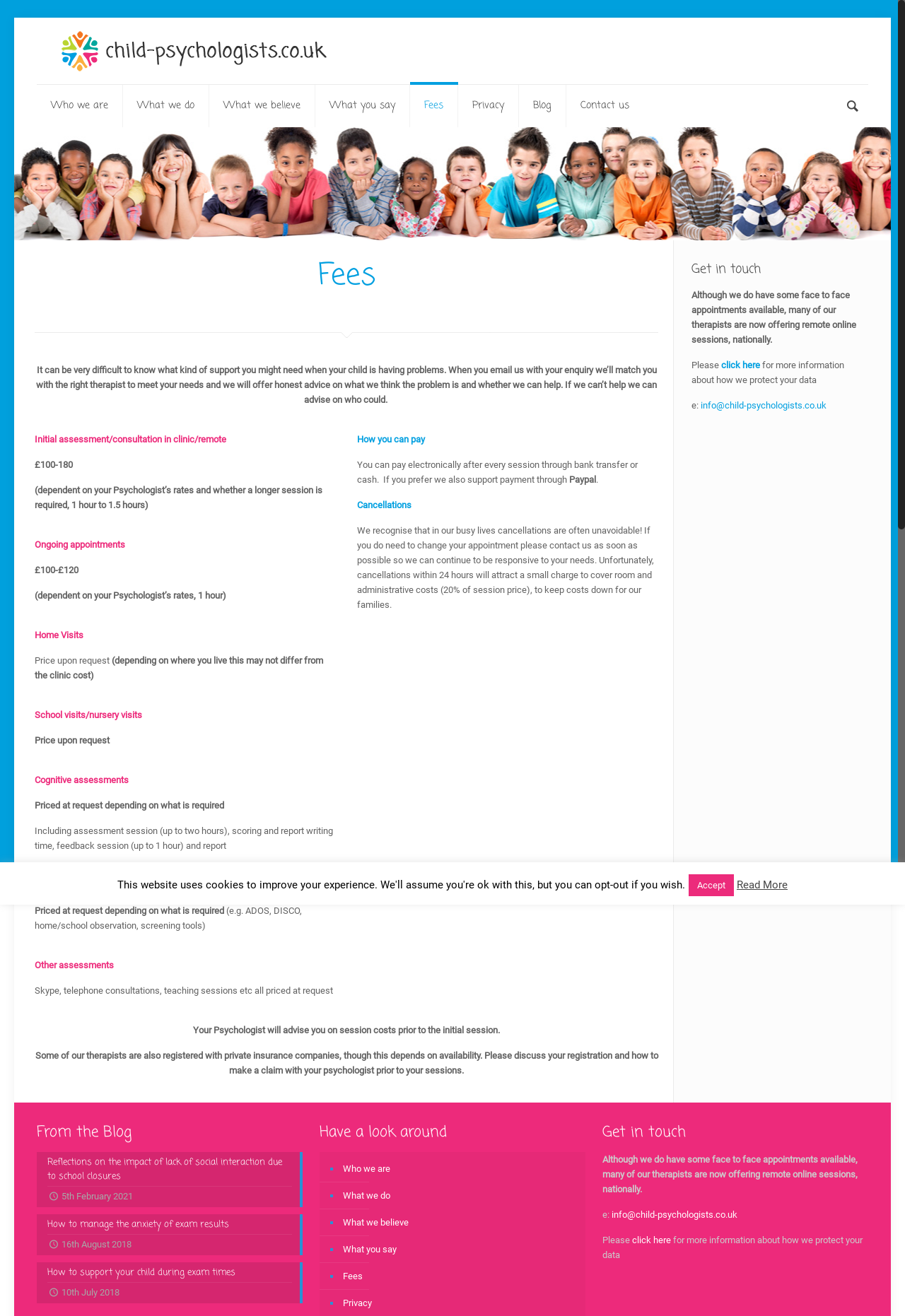From the element description info@child-psychologists.co.uk, predict the bounding box coordinates of the UI element. The coordinates must be specified in the format (top-left x, top-left y, bottom-right x, bottom-right y) and should be within the 0 to 1 range.

[0.676, 0.919, 0.815, 0.927]